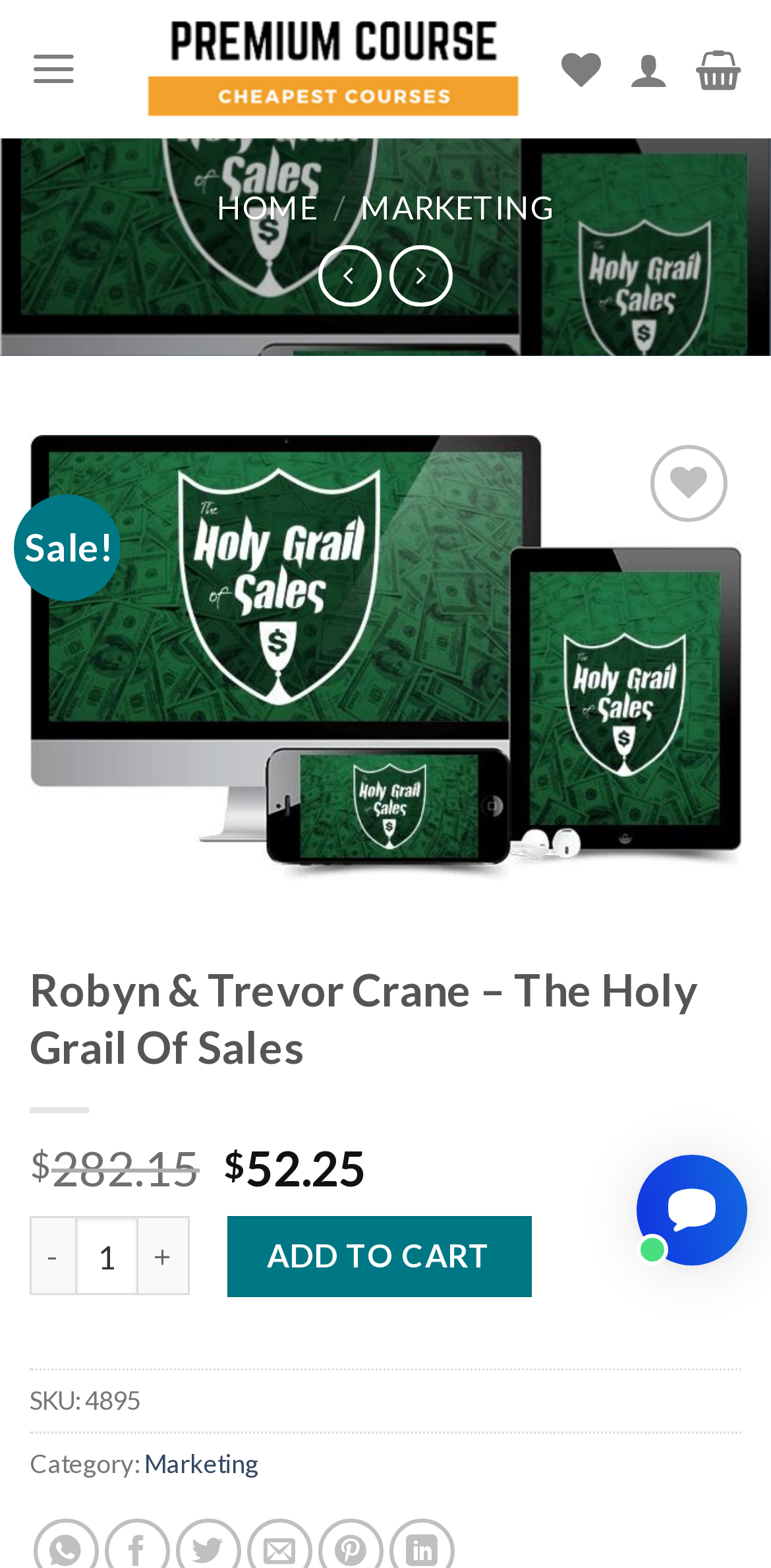Provide the bounding box coordinates in the format (top-left x, top-left y, bottom-right x, bottom-right y). All values are floating point numbers between 0 and 1. Determine the bounding box coordinate of the UI element described as: Menu

[0.038, 0.013, 0.101, 0.075]